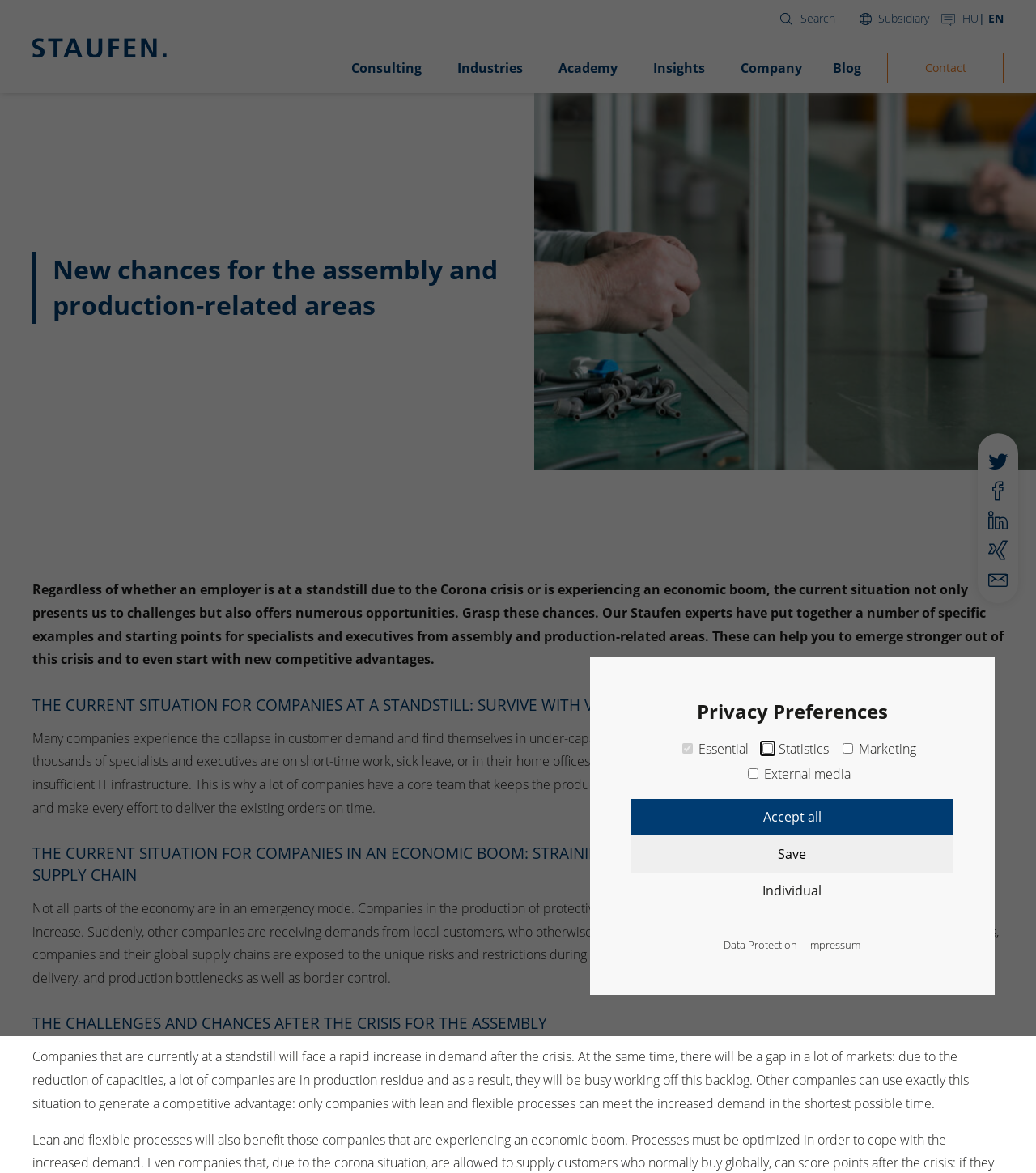Identify the bounding box coordinates of the section that should be clicked to achieve the task described: "Click Save button".

[0.609, 0.713, 0.92, 0.744]